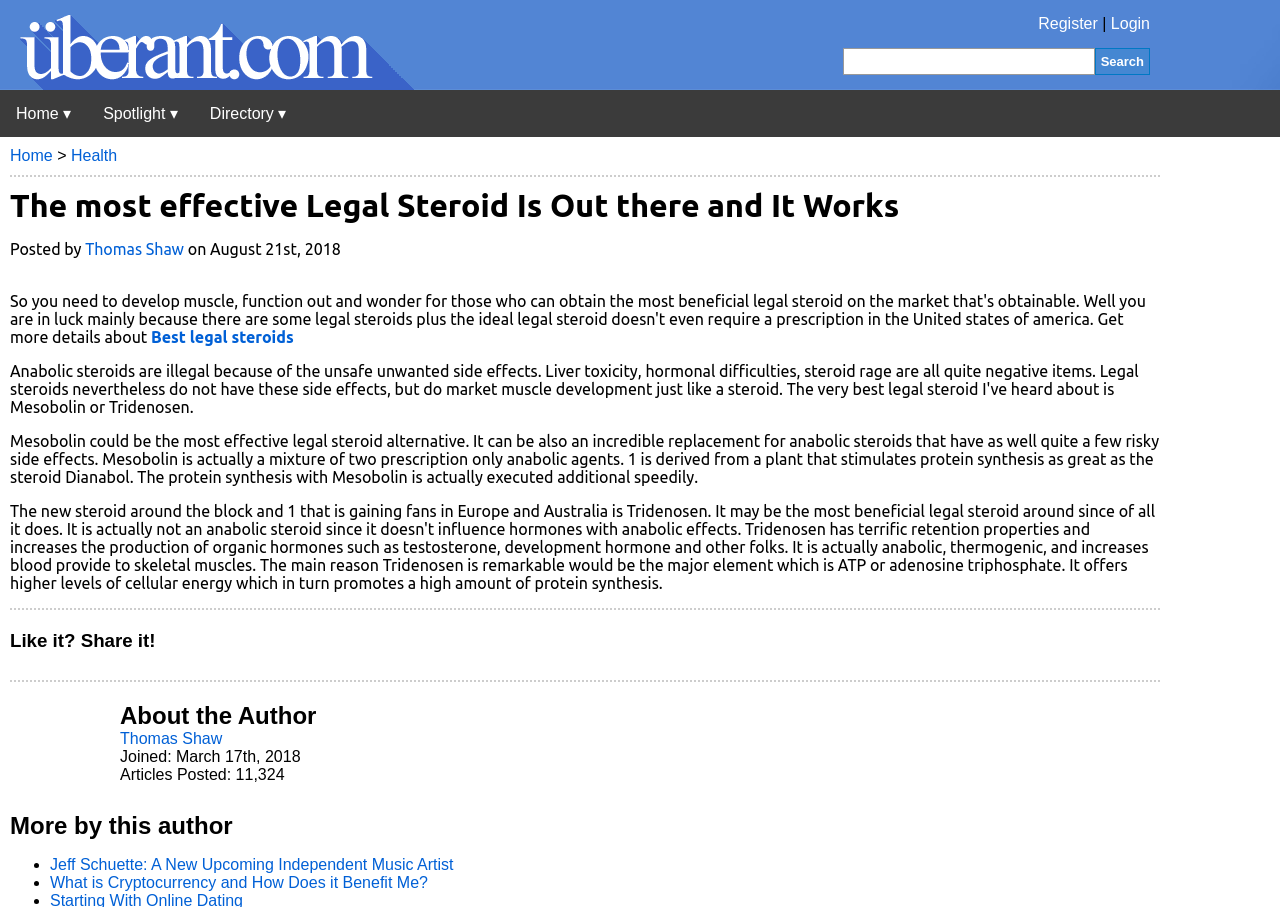What is the purpose of the 'Like it? Share it!' section?
Refer to the image and offer an in-depth and detailed answer to the question.

The 'Like it? Share it!' section is located at the middle of the webpage, and it is for sharing the article on social media platforms.